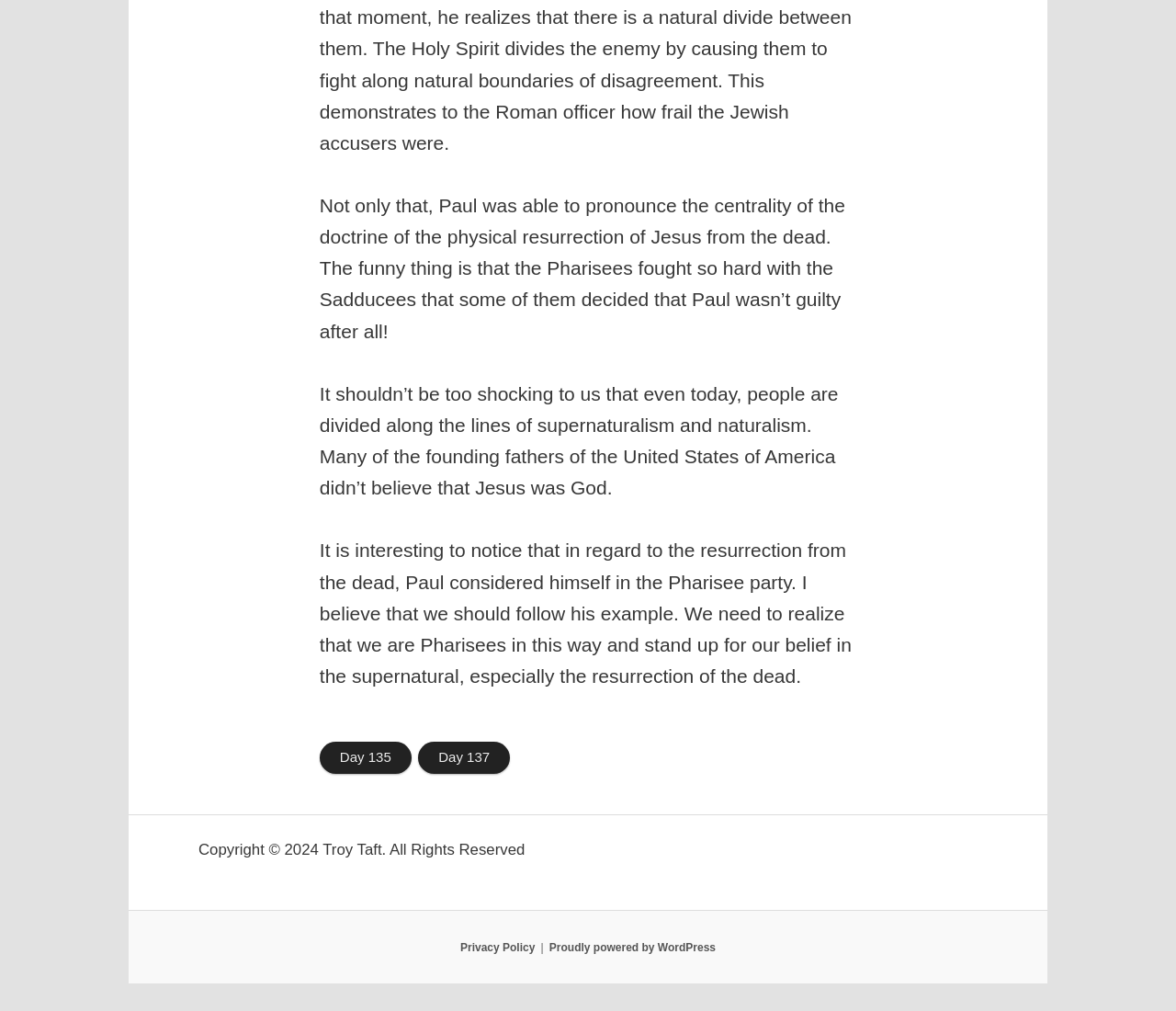Predict the bounding box coordinates for the UI element described as: "Privacy Policy". The coordinates should be four float numbers between 0 and 1, presented as [left, top, right, bottom].

[0.391, 0.931, 0.455, 0.943]